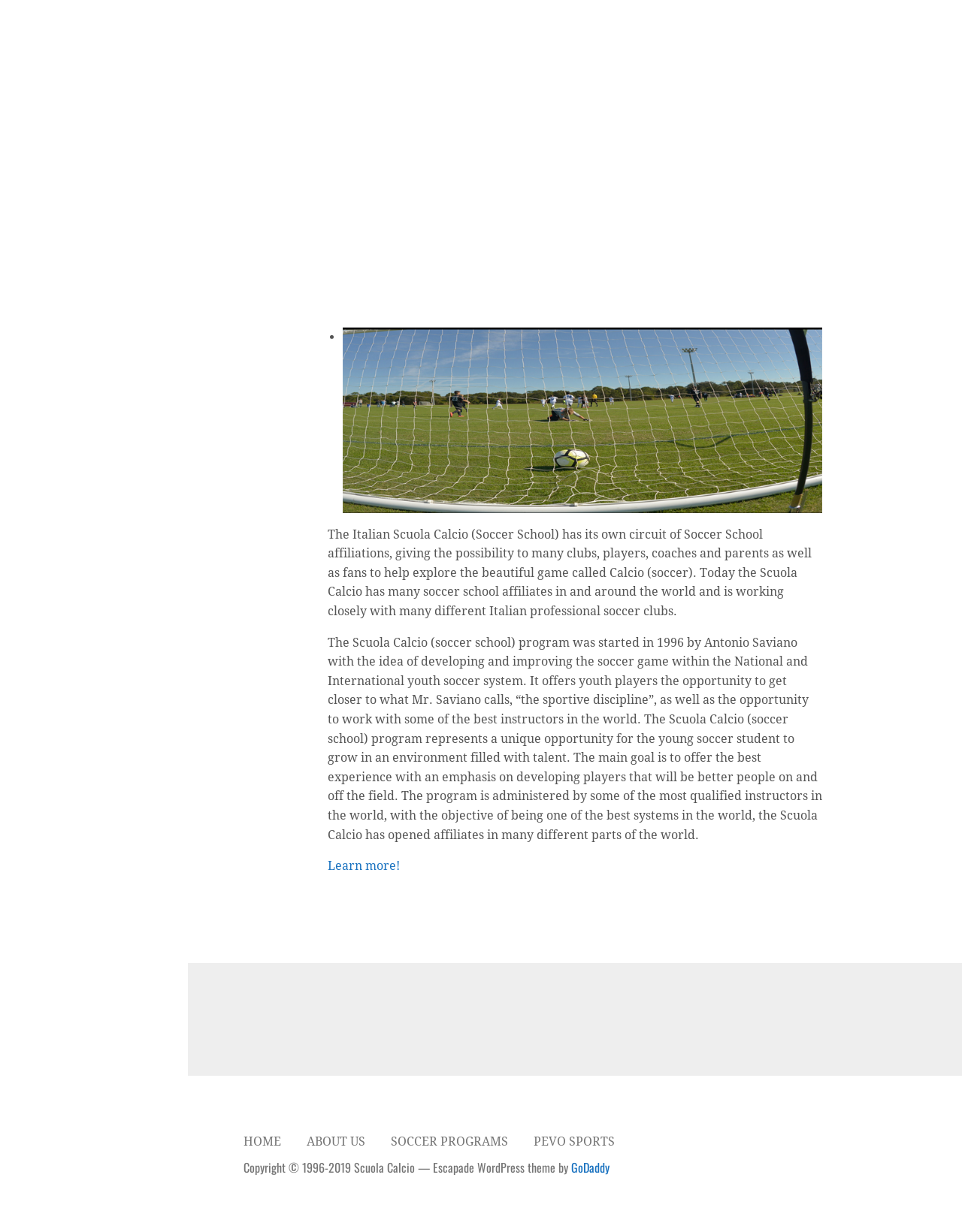Please respond to the question with a concise word or phrase:
What is the main goal of the Scuola Calcio program?

Developing players